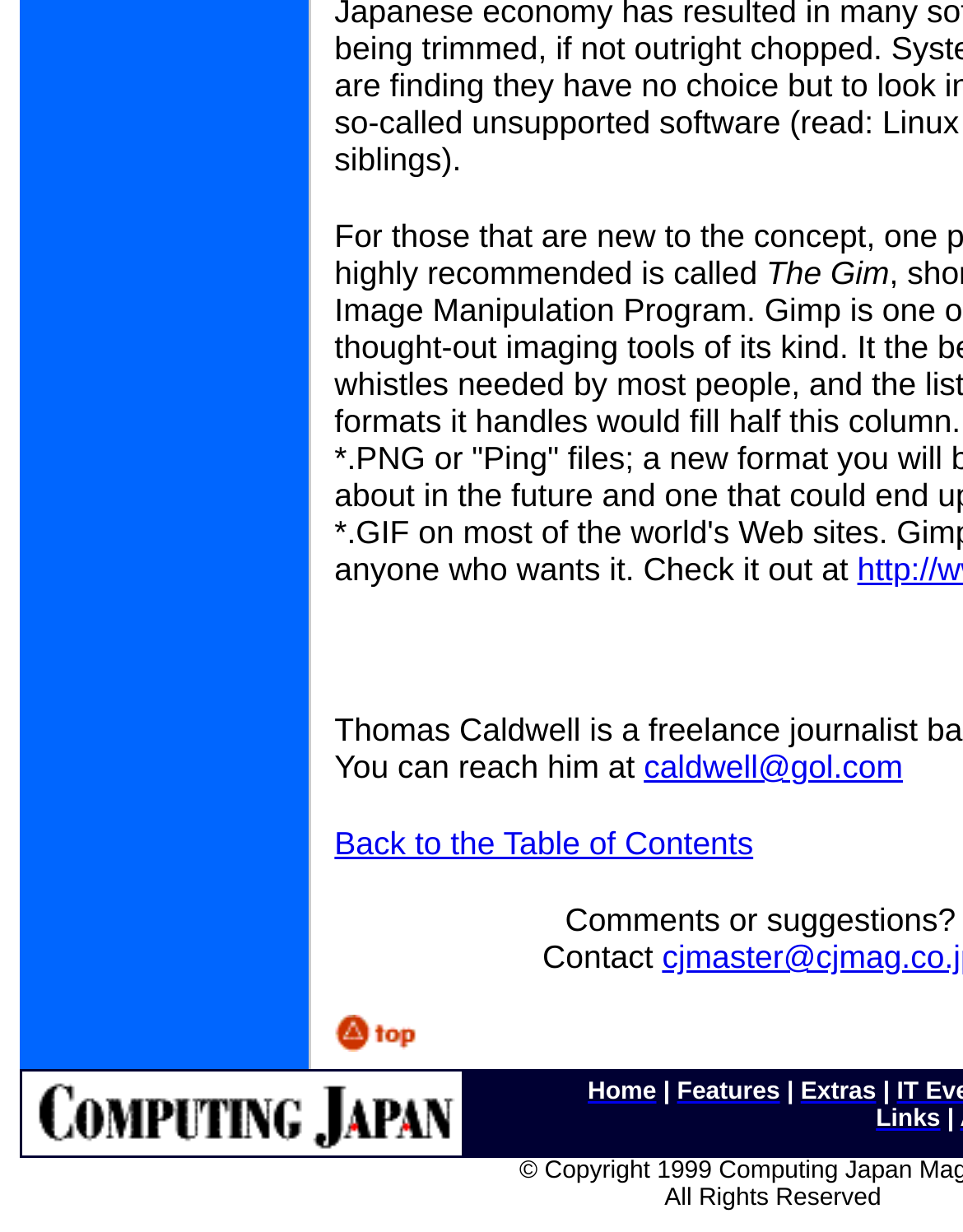Find the bounding box coordinates for the element described here: "Features".

[0.703, 0.875, 0.81, 0.897]